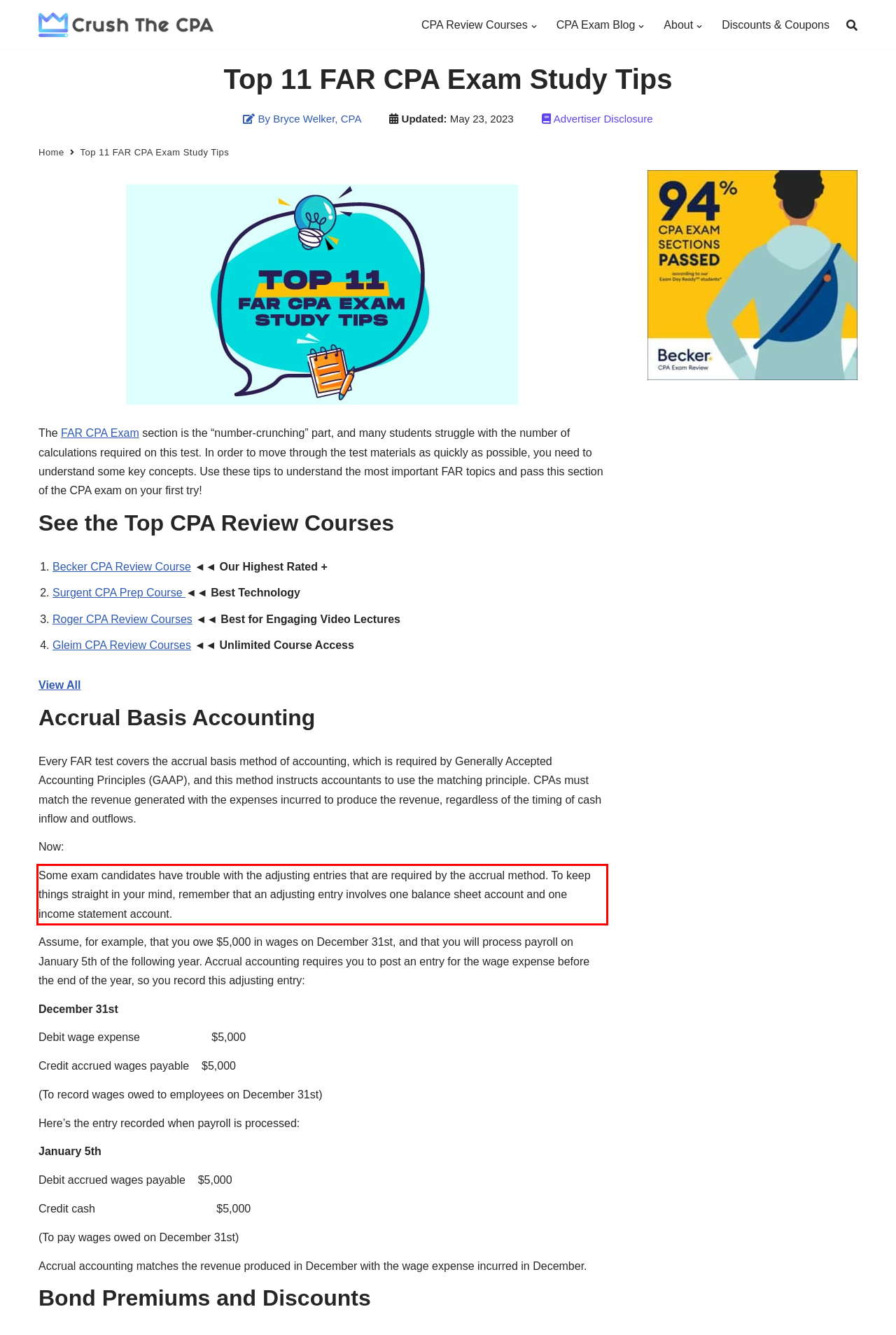Identify and extract the text within the red rectangle in the screenshot of the webpage.

Some exam candidates have trouble with the adjusting entries that are required by the accrual method. To keep things straight in your mind, remember that an adjusting entry involves one balance sheet account and one income statement account.